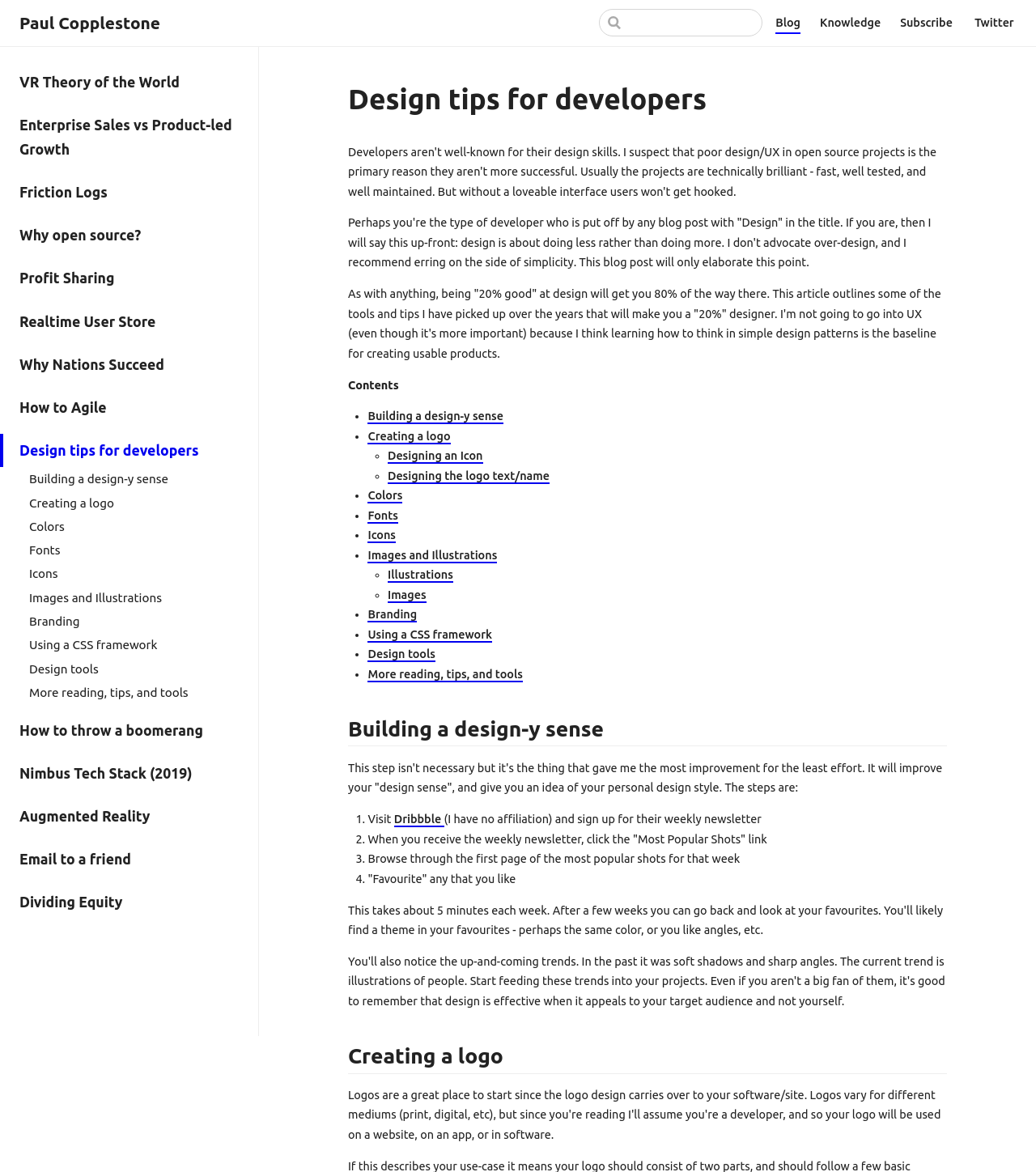What is the purpose of visiting Dribbble, according to the webpage?
Refer to the image and offer an in-depth and detailed answer to the question.

According to the webpage, visiting Dribbble can help improve one's design sense, as it provides a platform to browse through popular design shots and favourite the ones that appeal to the user.